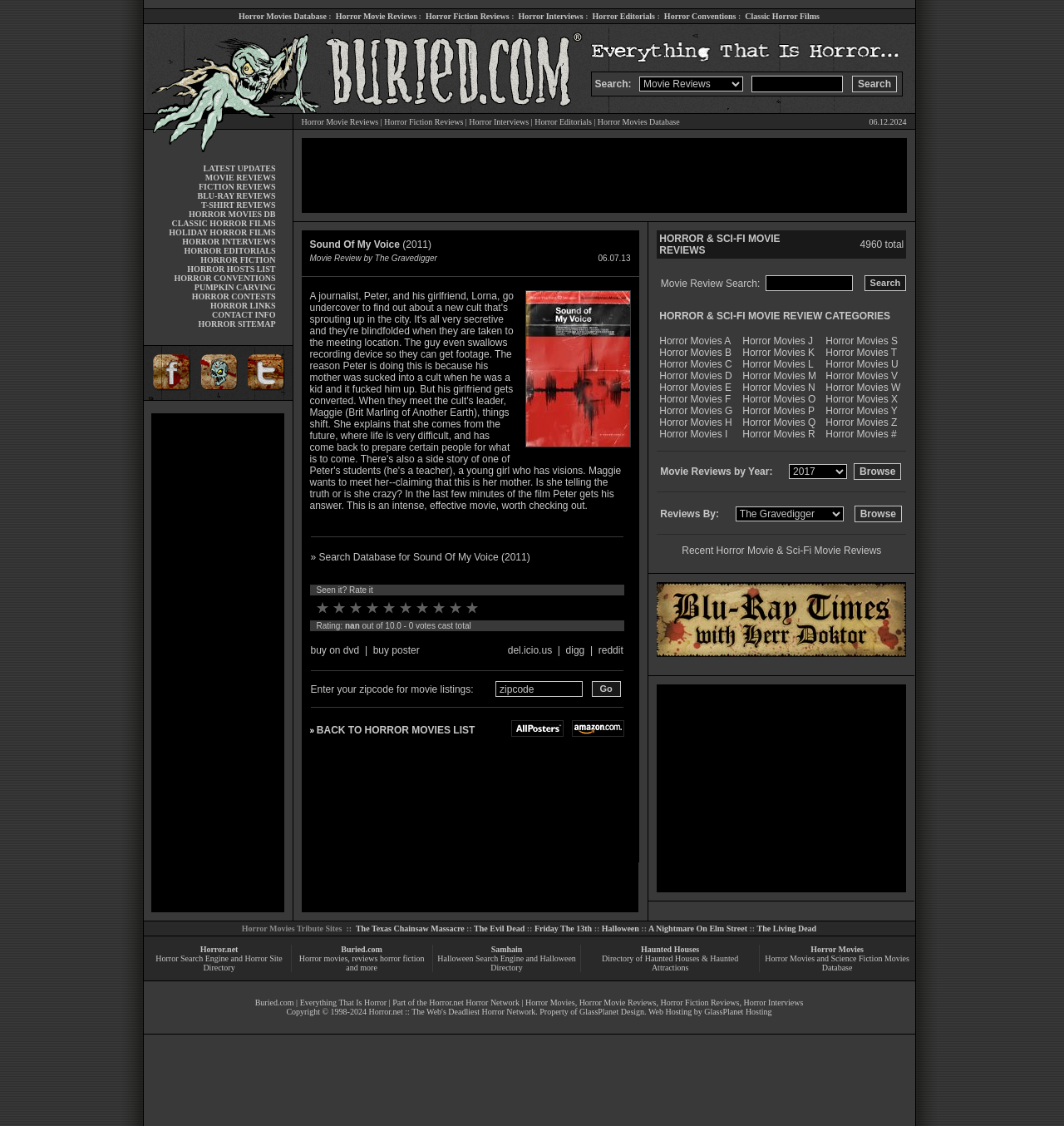How many images are there on the webpage?
Use the information from the image to give a detailed answer to the question.

After carefully examining the webpage, I counted a total of 5 images, which are all related to horror movies. These images are scattered throughout the webpage, with some of them being part of the main content area and others being part of the sidebar.